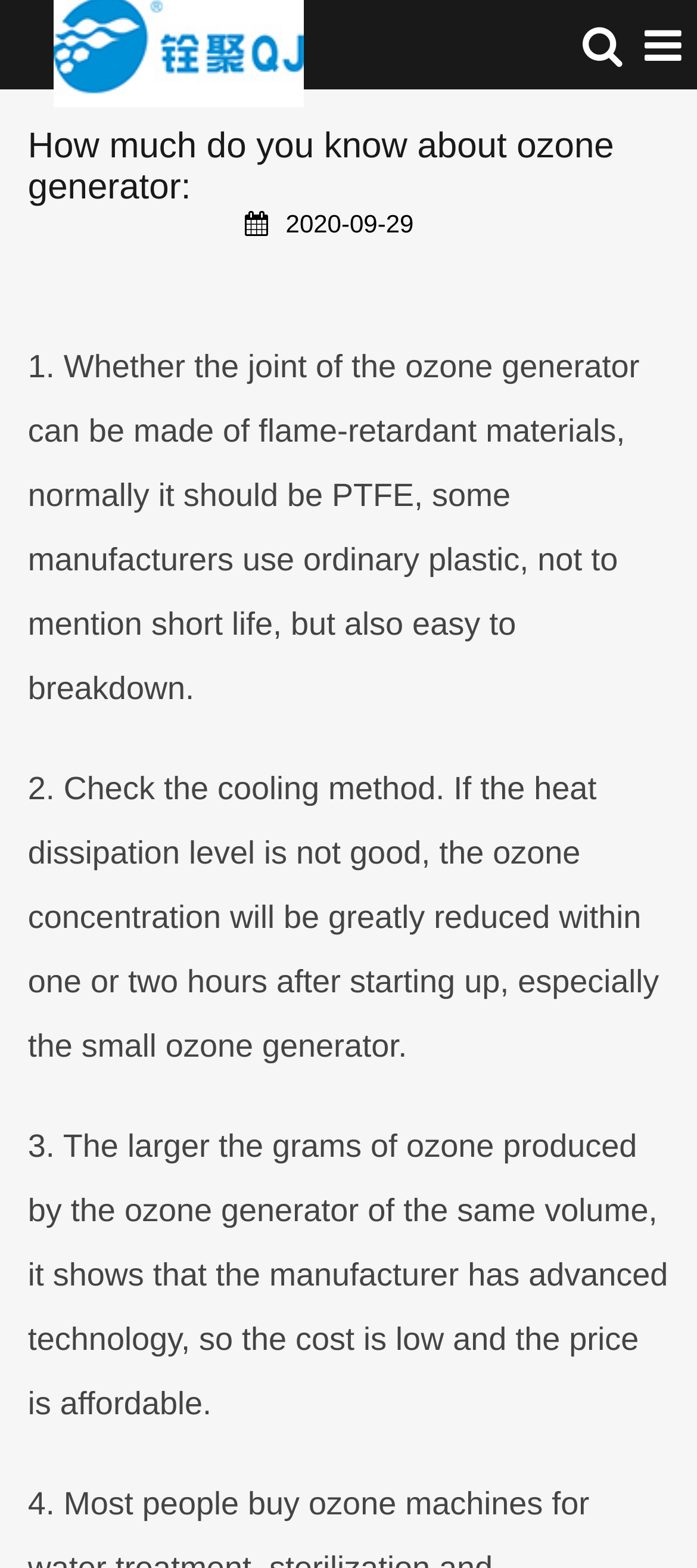Based on the image, provide a detailed and complete answer to the question: 
How many points of ozone generator knowledge are mentioned on the webpage?

The webpage lists three points of ozone generator knowledge, including the material of the joint, the cooling method, and the grams of ozone produced.